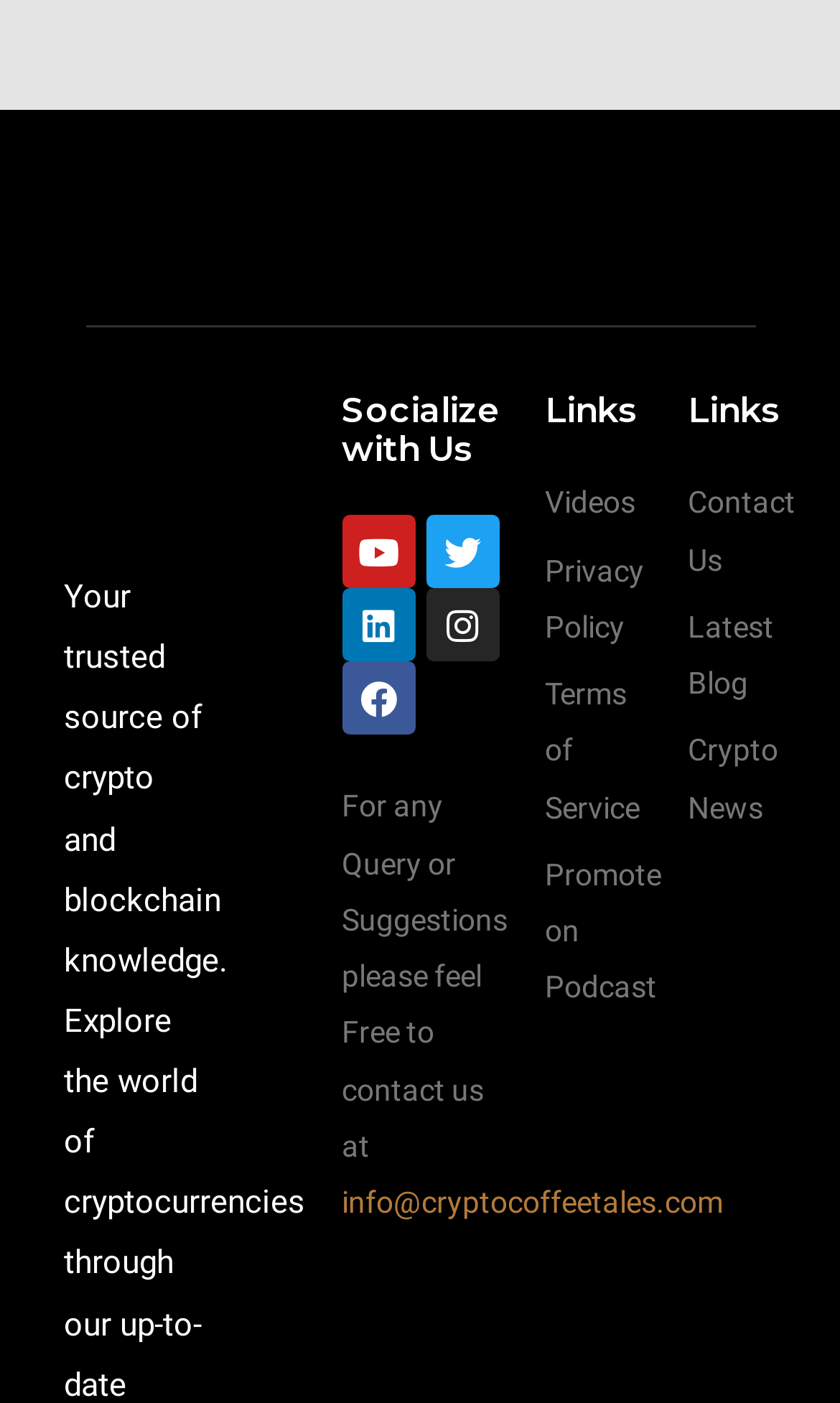Use a single word or phrase to answer this question: 
How many links are available in the first 'Links' category?

4